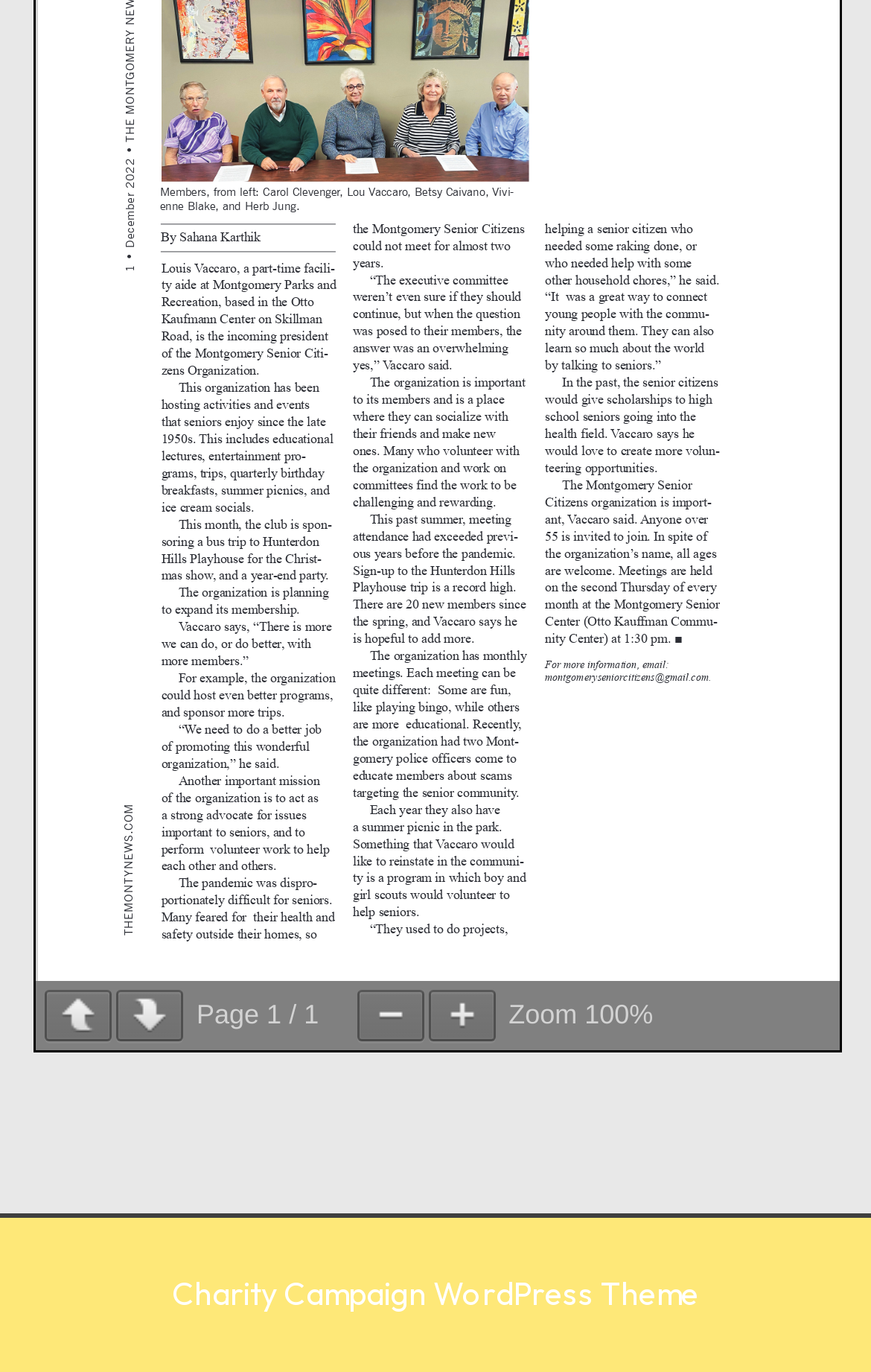What is the theme of the webpage?
Using the image, answer in one word or phrase.

Charity Campaign WordPress Theme